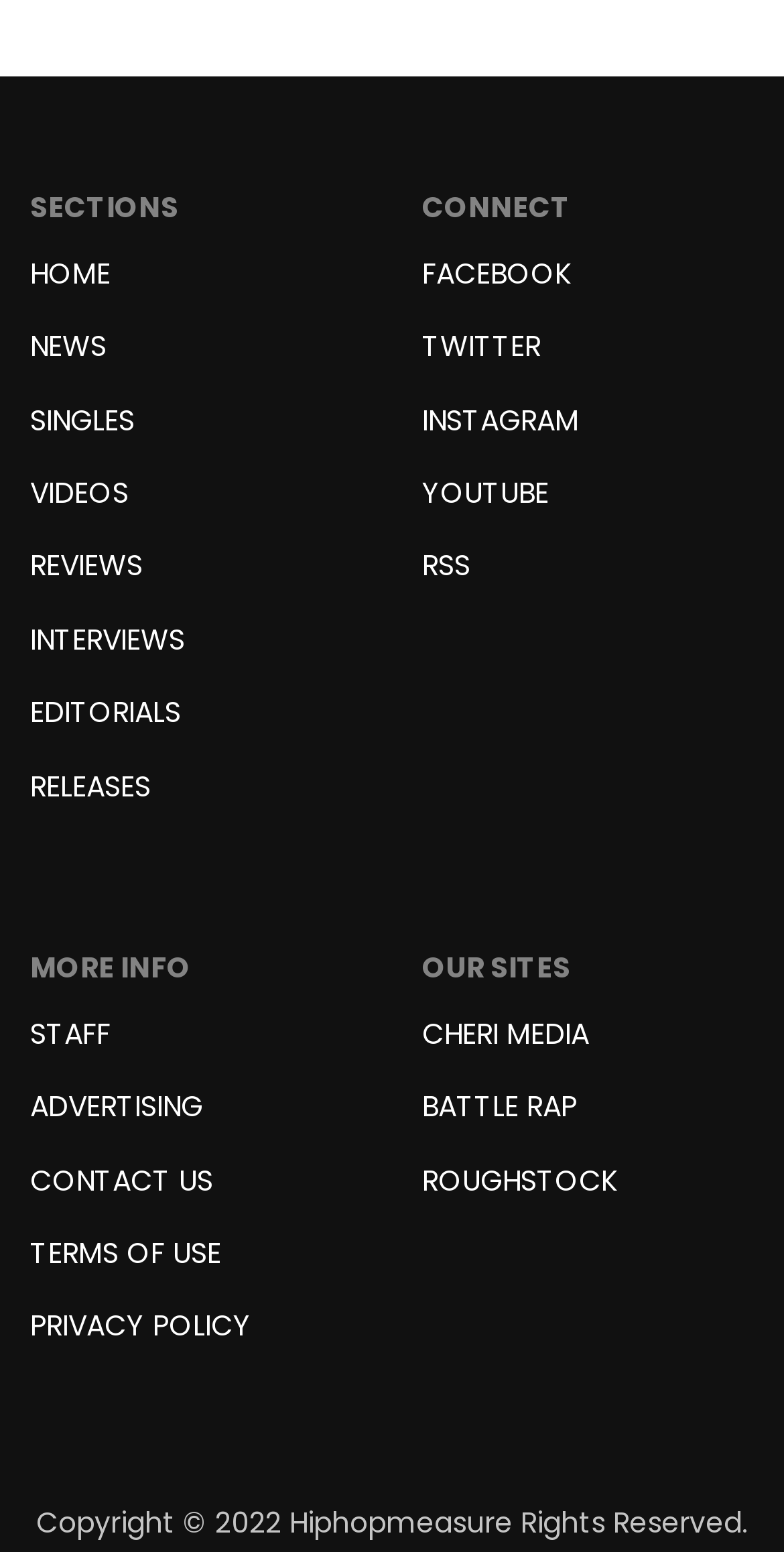How many social media links are there?
Look at the image and respond with a single word or a short phrase.

4